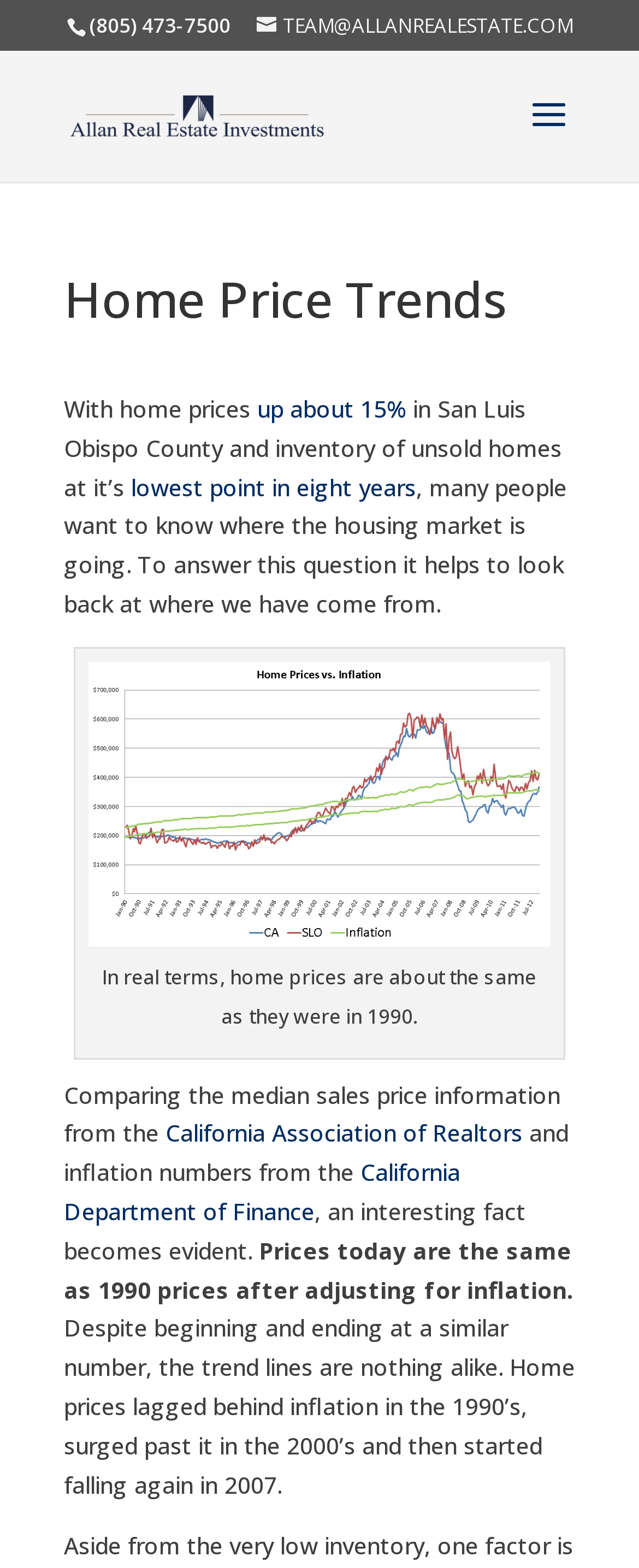Determine the bounding box of the UI component based on this description: "team@allanrealestate.com". The bounding box coordinates should be four float values between 0 and 1, i.e., [left, top, right, bottom].

[0.401, 0.007, 0.896, 0.025]